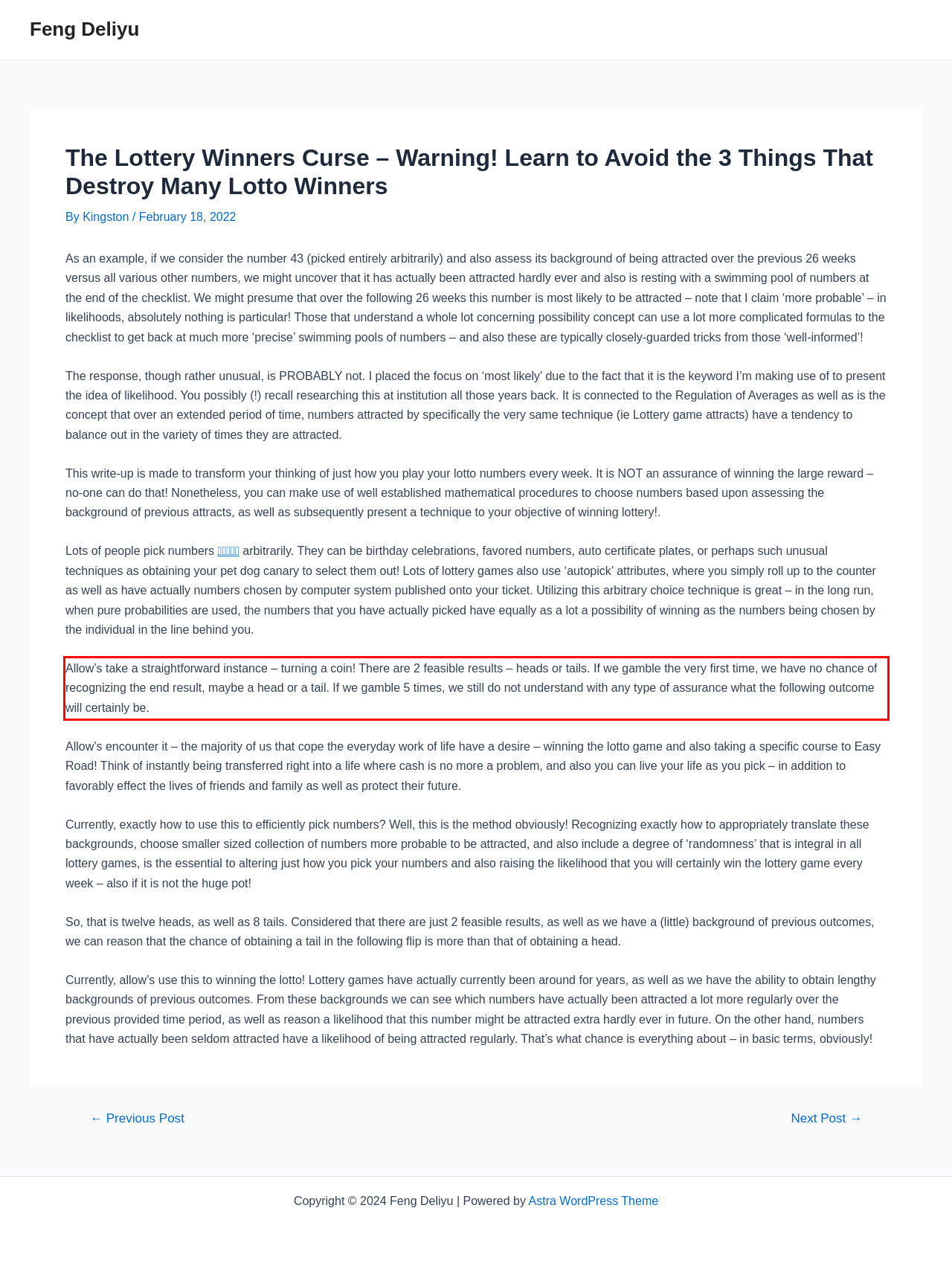Identify the text inside the red bounding box on the provided webpage screenshot by performing OCR.

Allow’s take a straightforward instance – turning a coin! There are 2 feasible results – heads or tails. If we gamble the very first time, we have no chance of recognizing the end result, maybe a head or a tail. If we gamble 5 times, we still do not understand with any type of assurance what the following outcome will certainly be.